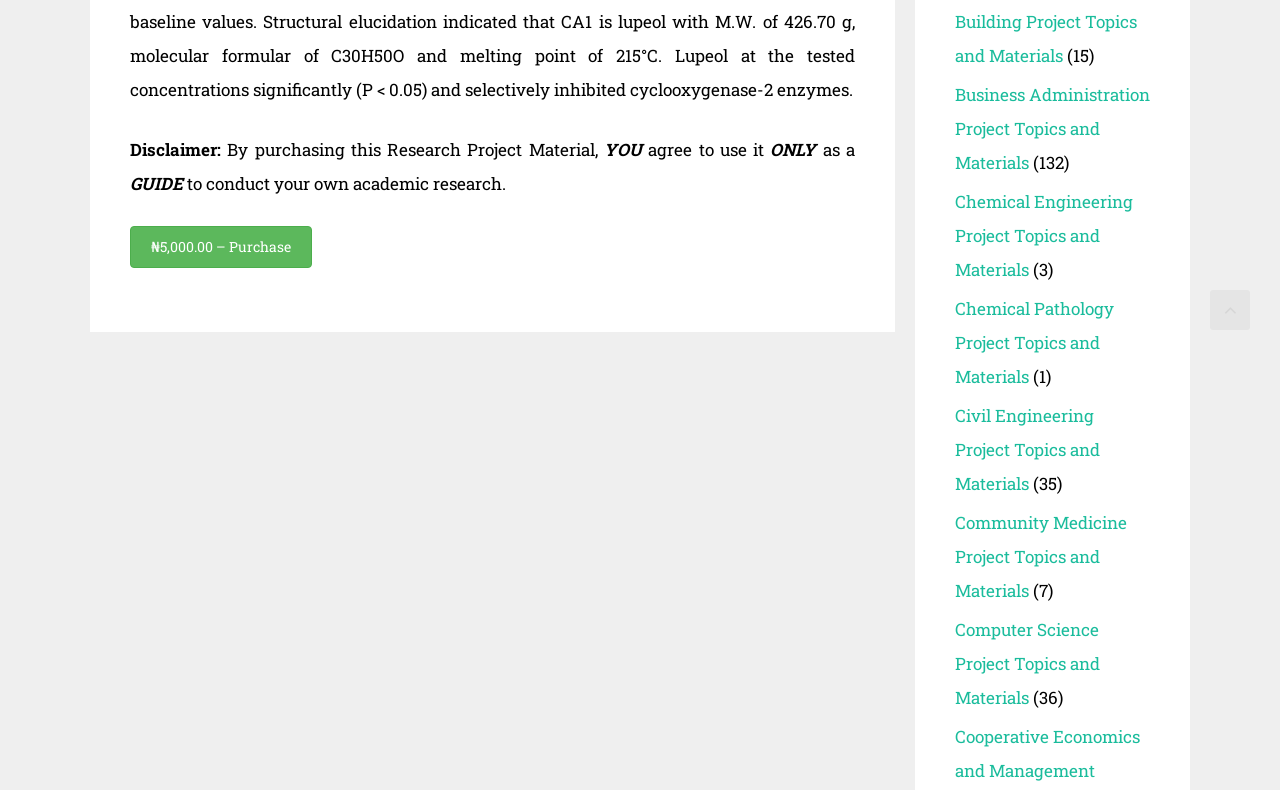Determine the bounding box coordinates of the region to click in order to accomplish the following instruction: "Check Chemical Engineering Project Topics and Materials". Provide the coordinates as four float numbers between 0 and 1, specifically [left, top, right, bottom].

[0.746, 0.241, 0.885, 0.356]